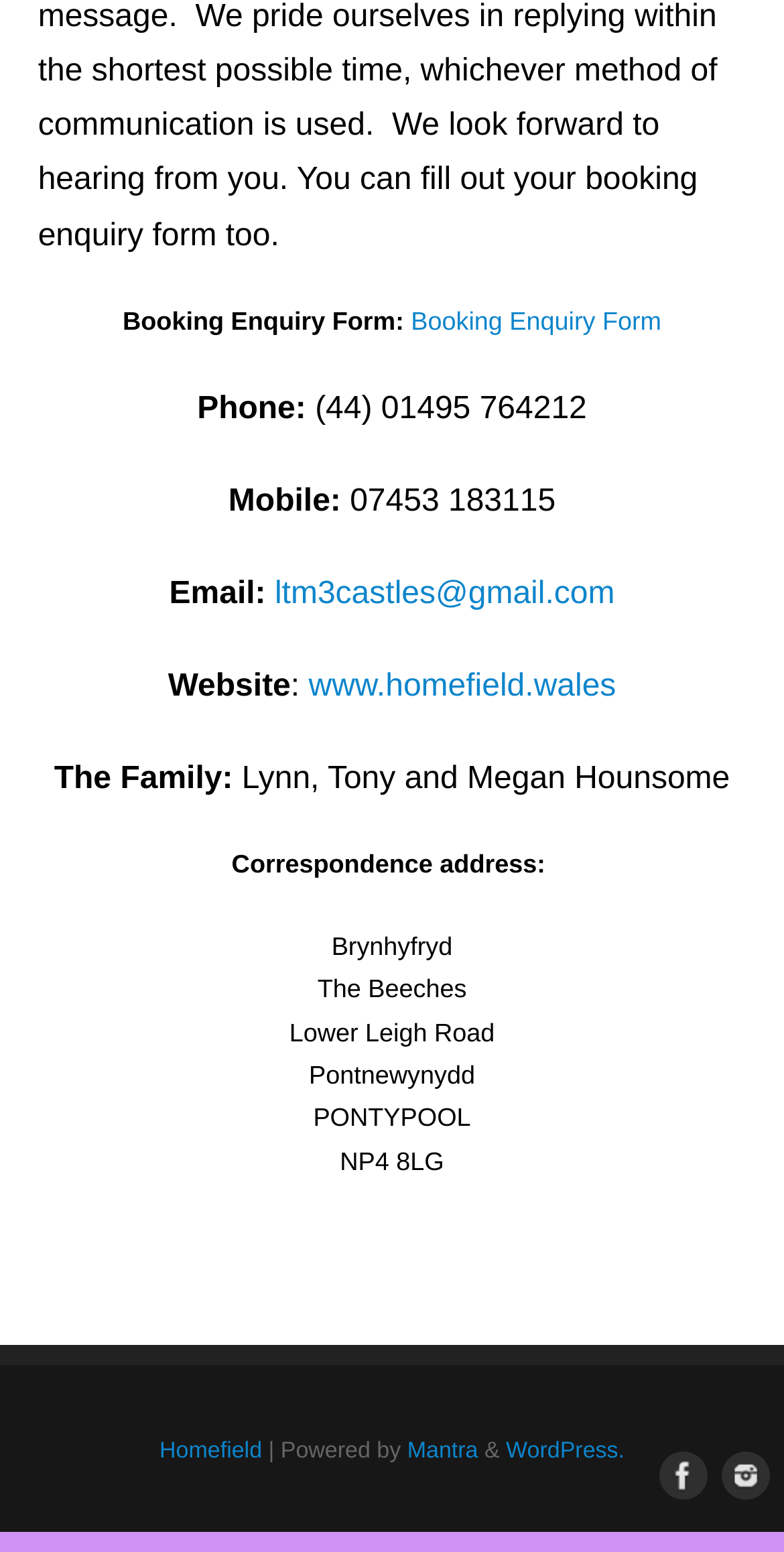What social media platforms are linked?
Provide an in-depth and detailed answer to the question.

I found the social media platforms by looking at the links at the bottom of the page, which include 'Facebook' and 'Instagram' with corresponding images.